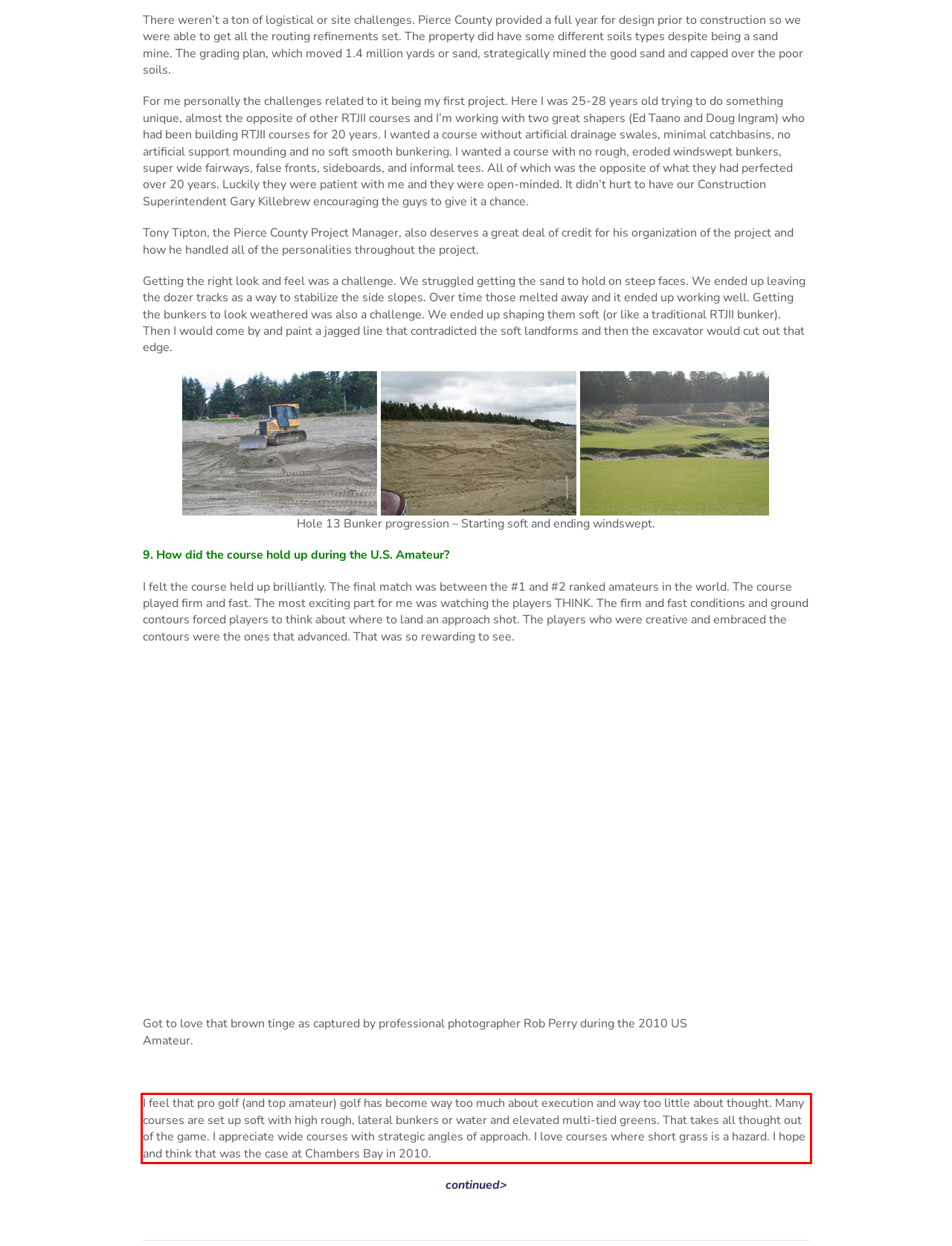Please analyze the screenshot of a webpage and extract the text content within the red bounding box using OCR.

I feel that pro golf (and top amateur) golf has become way too much about execution and way too little about thought. Many courses are set up soft with high rough, lateral bunkers or water and elevated multi-tied greens. That takes all thought out of the game. I appreciate wide courses with strategic angles of approach. I love courses where short grass is a hazard. I hope and think that was the case at Chambers Bay in 2010.